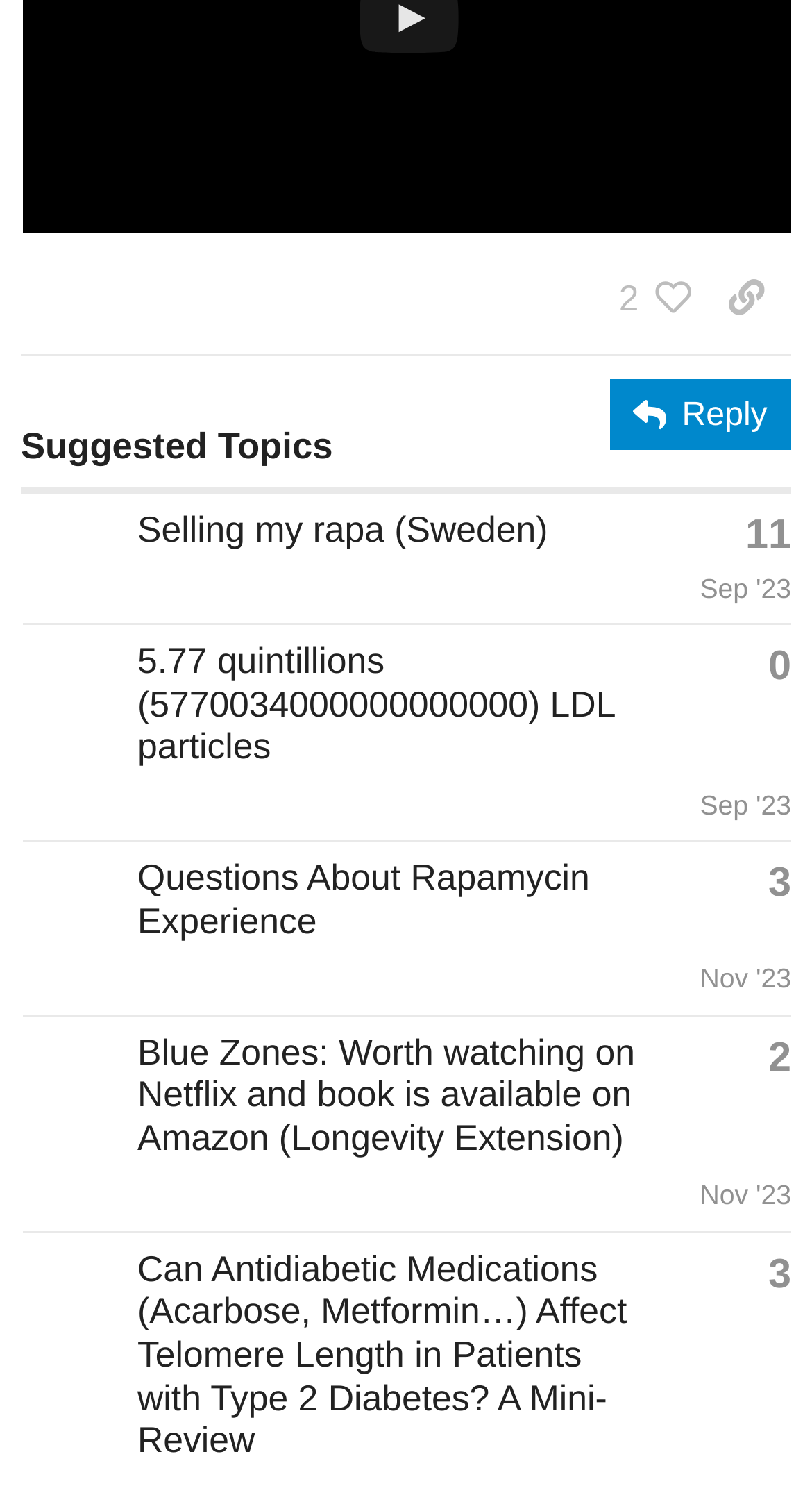Please mark the clickable region by giving the bounding box coordinates needed to complete this instruction: "View liked posts".

[0.729, 0.173, 0.864, 0.227]